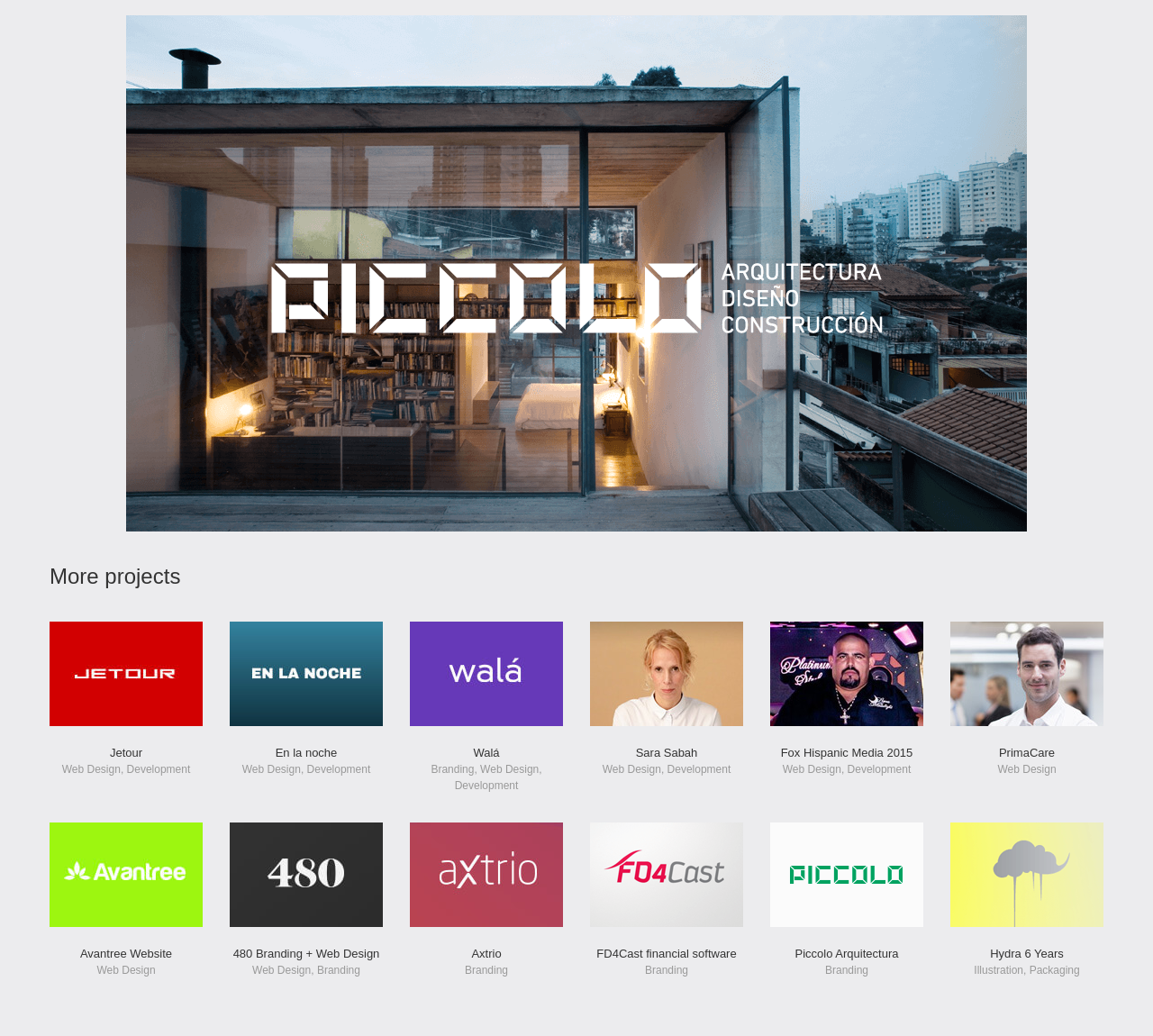What is the category of the 'Hydra 6 Years' project?
Please ensure your answer is as detailed and informative as possible.

The 'Hydra 6 Years' project has a heading that mentions 'Illustration, Packaging' as its category, indicating that this project is related to illustration and packaging.